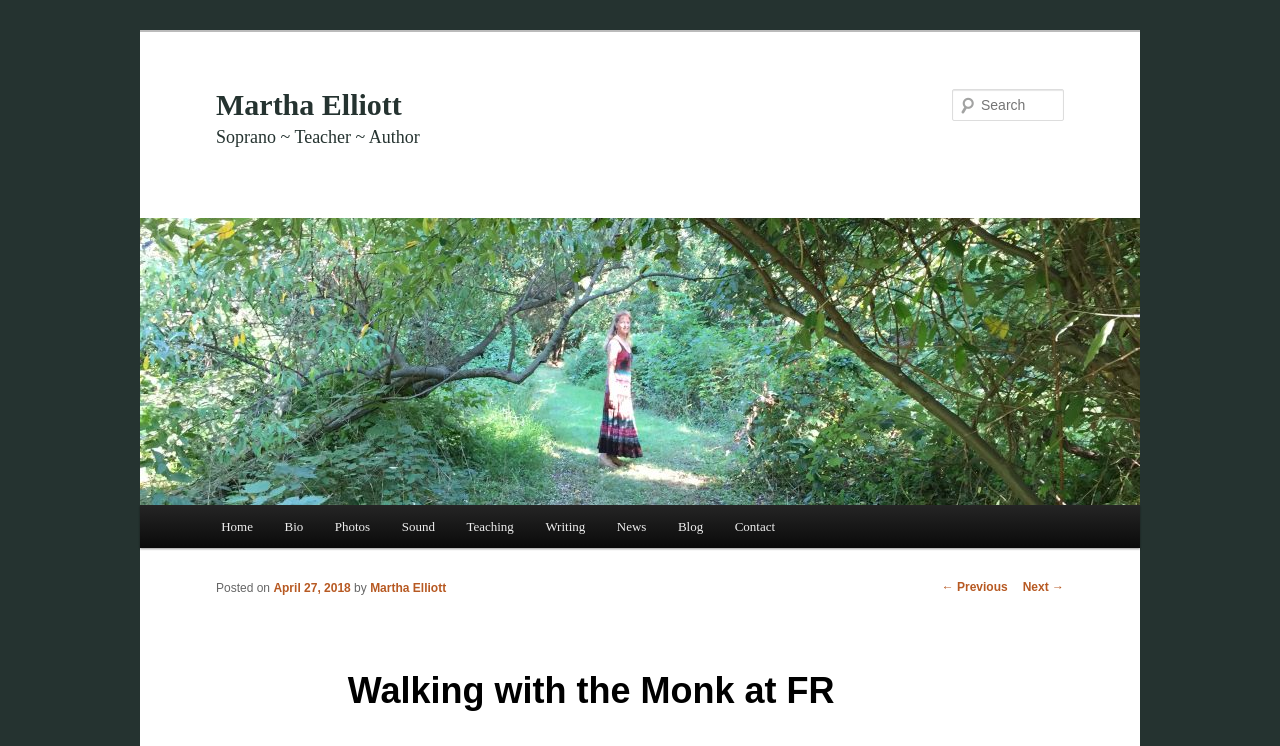Specify the bounding box coordinates for the region that must be clicked to perform the given instruction: "Search for something".

[0.744, 0.119, 0.831, 0.162]